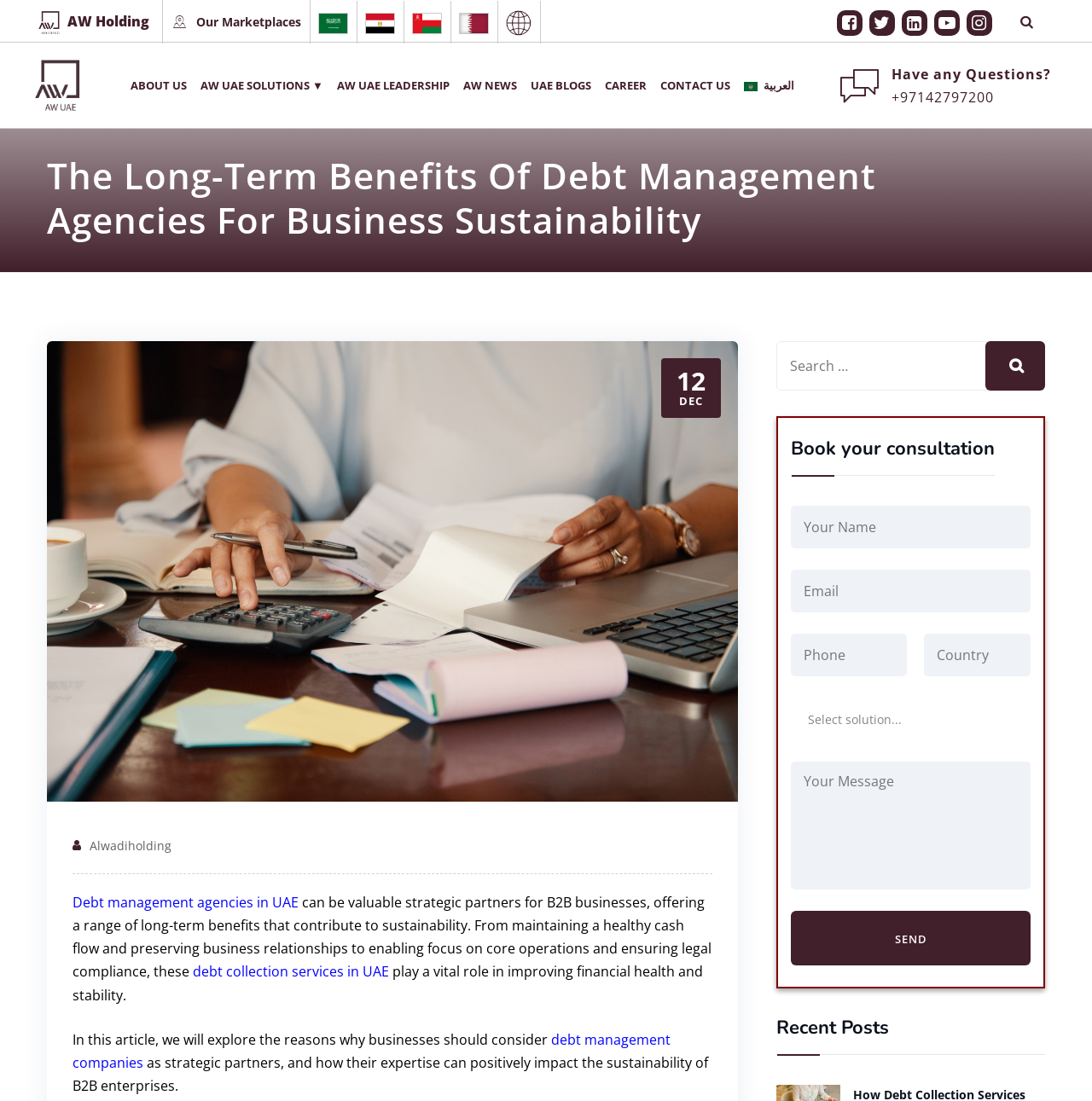Given the element description: "Have any Questions? +97142797200", predict the bounding box coordinates of this UI element. The coordinates must be four float numbers between 0 and 1, given as [left, top, right, bottom].

[0.77, 0.058, 0.969, 0.096]